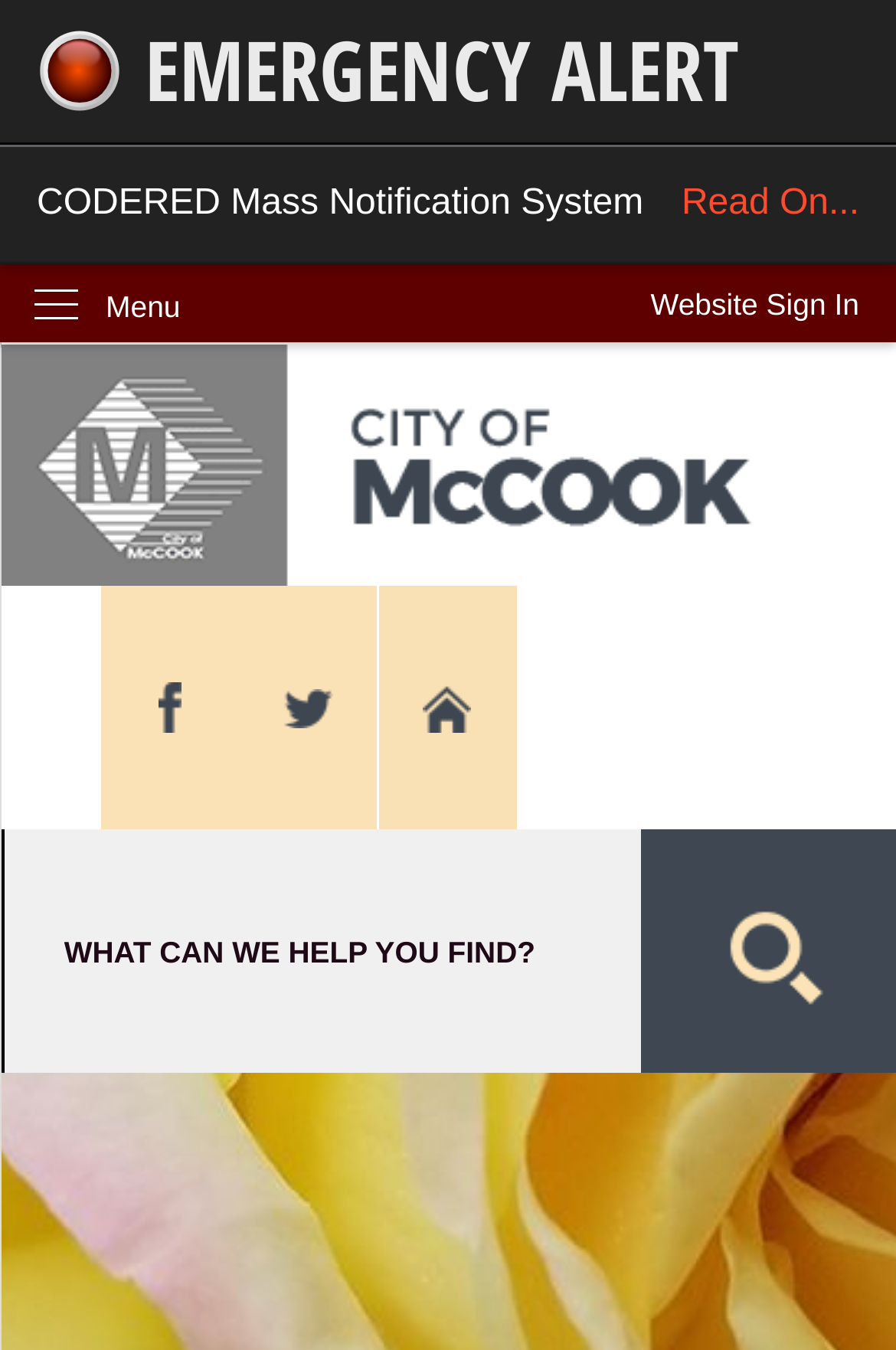Locate and provide the bounding box coordinates for the HTML element that matches this description: "EMERGENCY ALERT".

[0.0, 0.0, 1.0, 0.107]